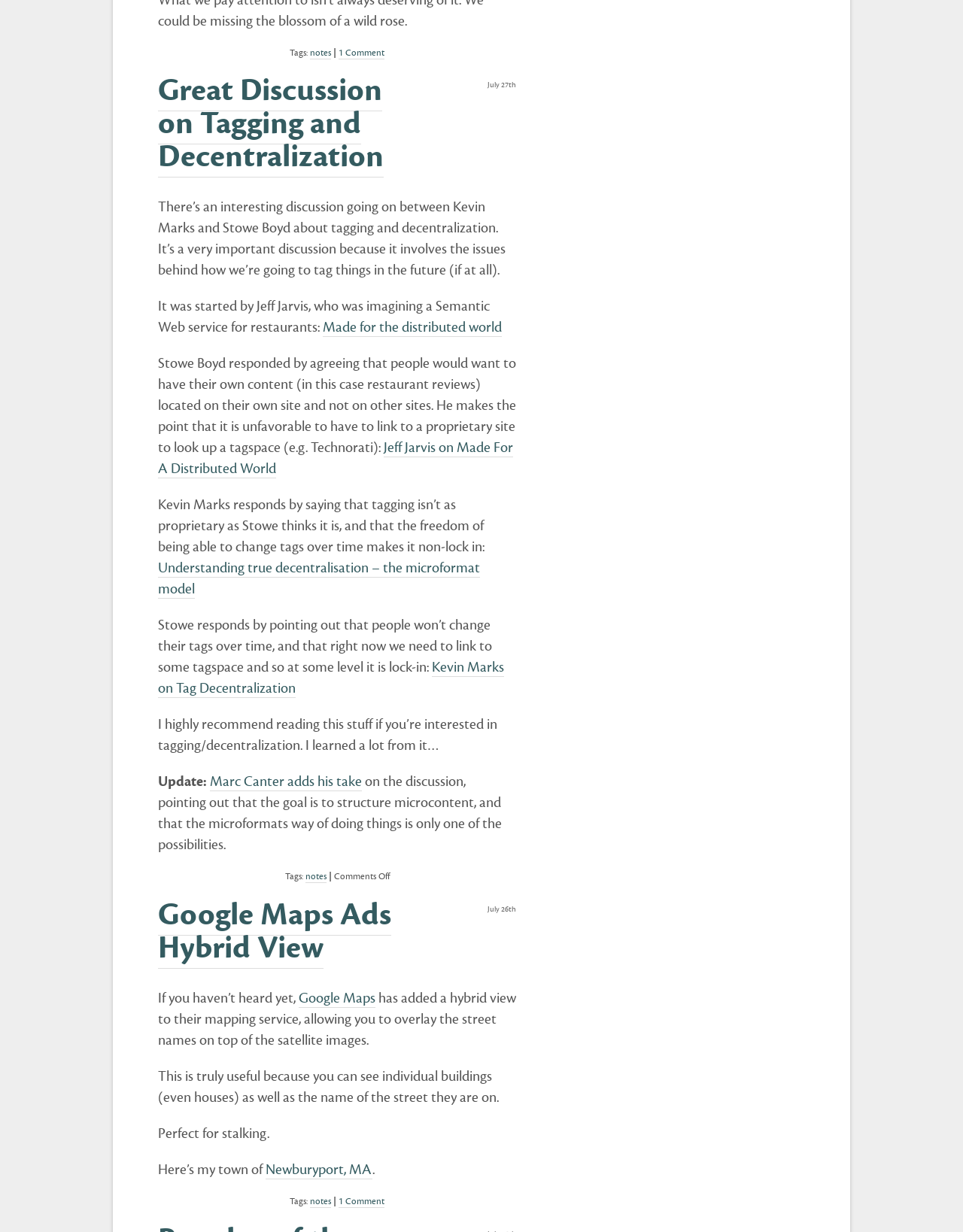Determine the coordinates of the bounding box that should be clicked to complete the instruction: "Visit the link 'Made for the distributed world'". The coordinates should be represented by four float numbers between 0 and 1: [left, top, right, bottom].

[0.335, 0.258, 0.521, 0.274]